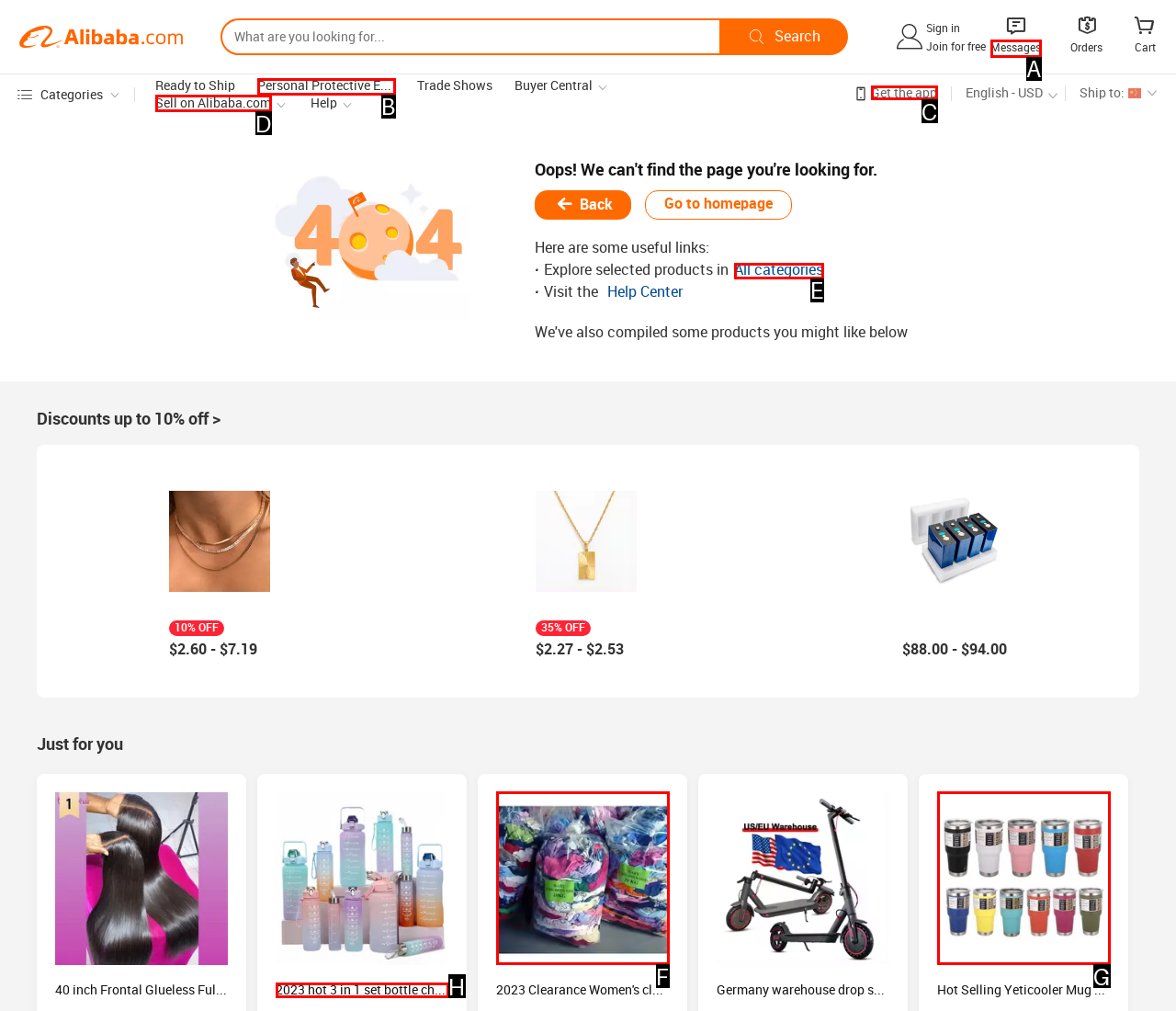Identify the correct UI element to click on to achieve the following task: Click the 'Submit' button Respond with the corresponding letter from the given choices.

None